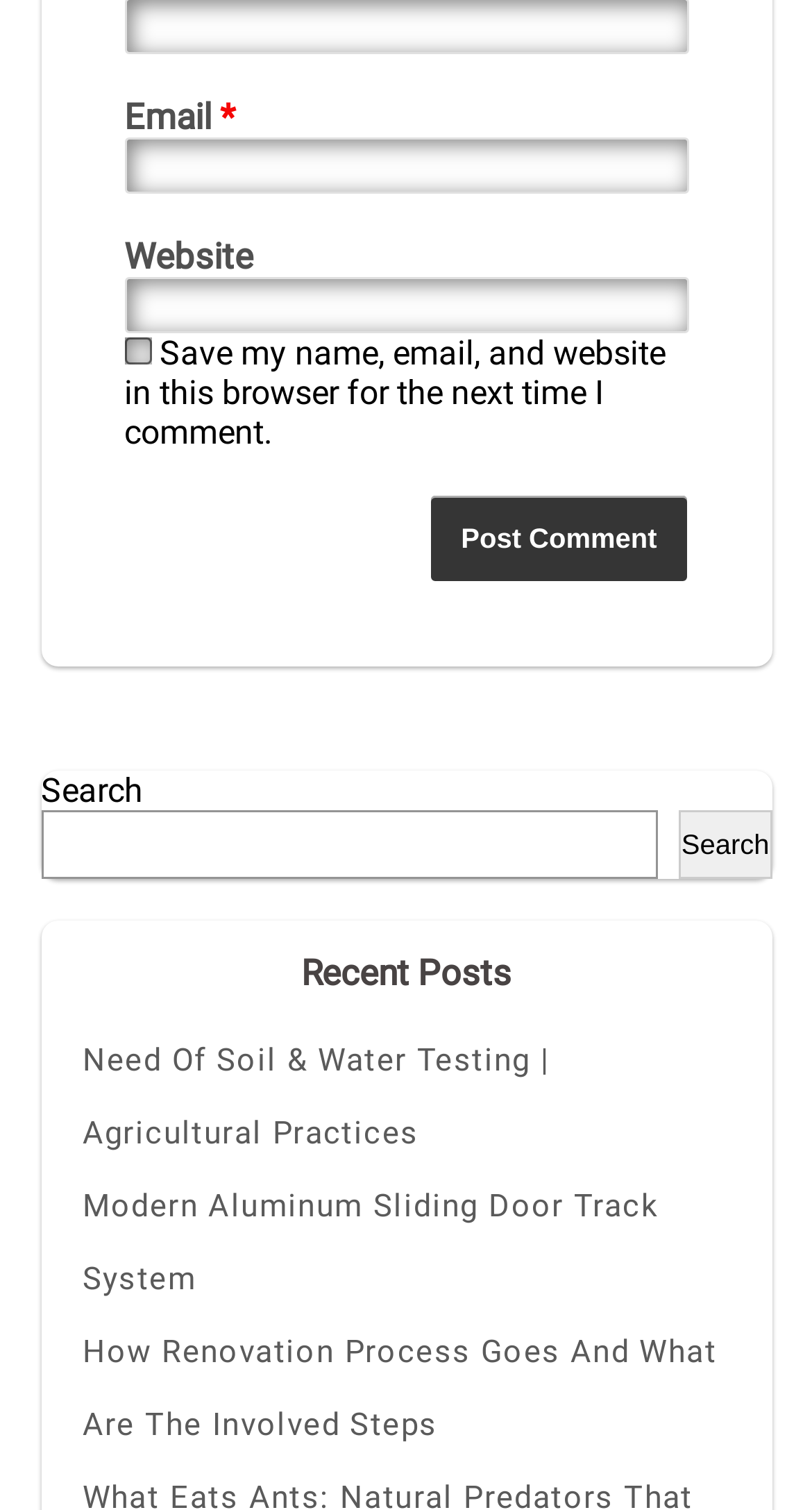Pinpoint the bounding box coordinates of the clickable area needed to execute the instruction: "Post a comment". The coordinates should be specified as four float numbers between 0 and 1, i.e., [left, top, right, bottom].

[0.529, 0.327, 0.847, 0.387]